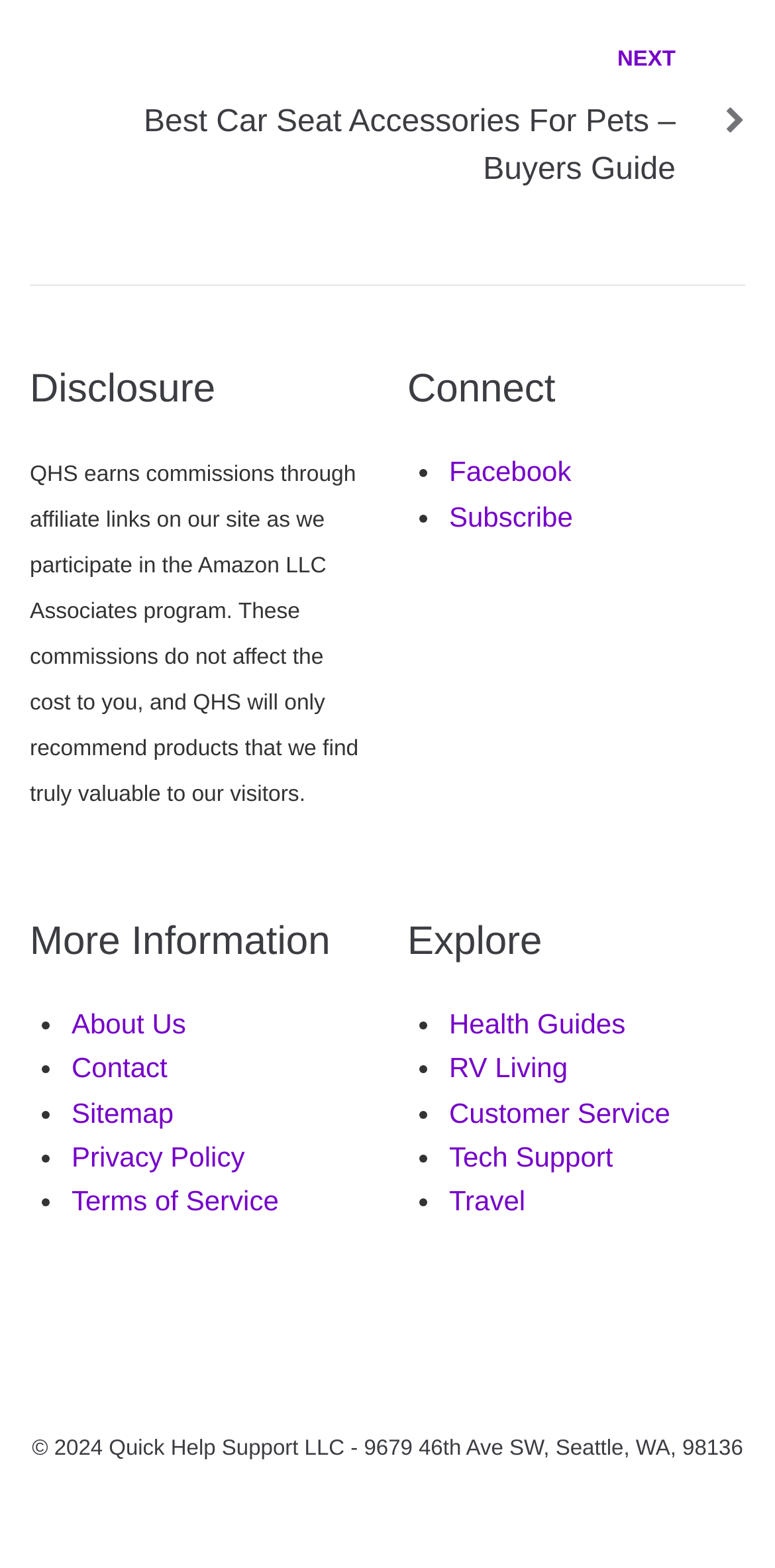Please identify the bounding box coordinates of the element's region that I should click in order to complete the following instruction: "Click on the Zip Zester link". The bounding box coordinates consist of four float numbers between 0 and 1, i.e., [left, top, right, bottom].

None